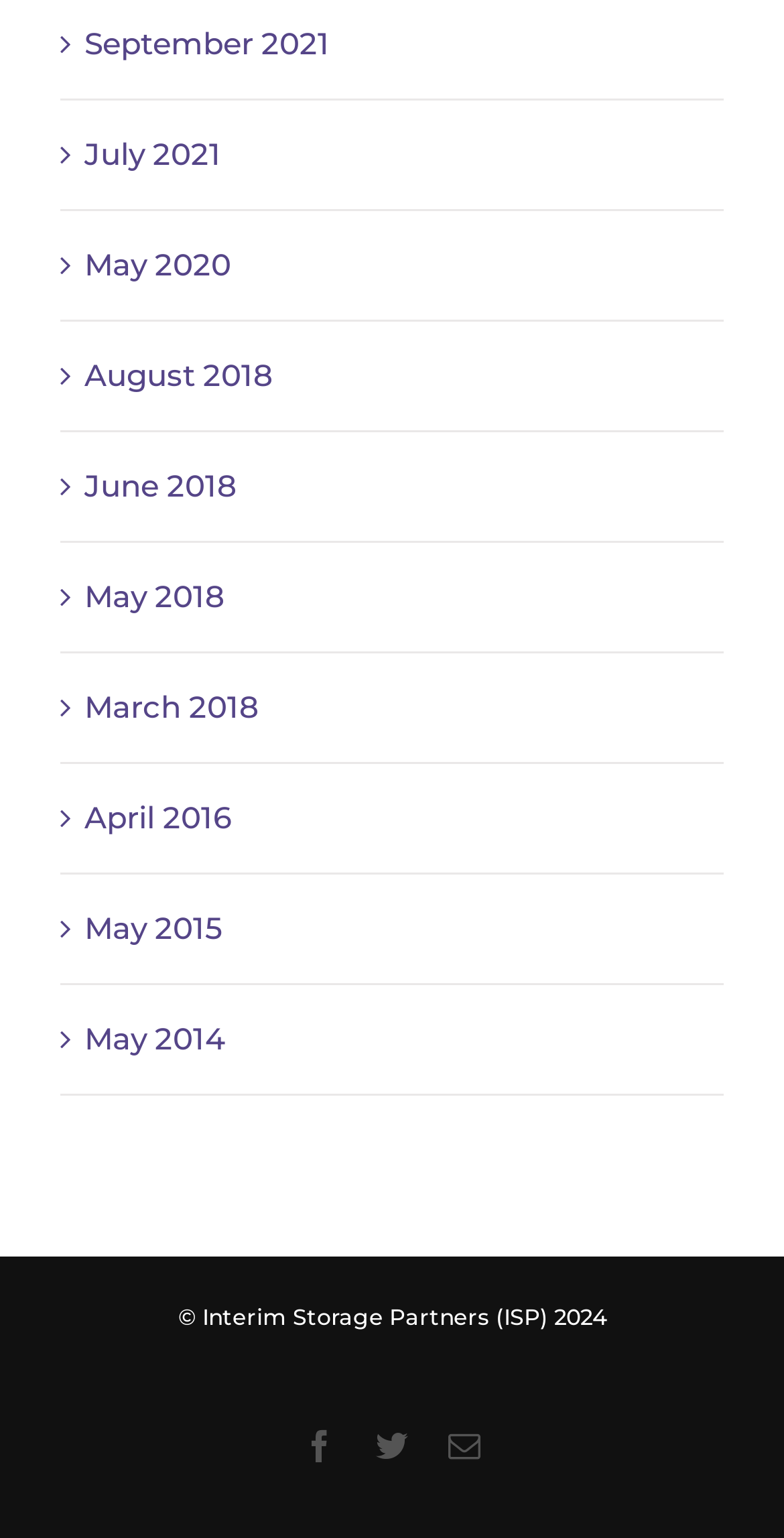Could you please study the image and provide a detailed answer to the question:
What is the earliest year mentioned on the webpage?

I looked at the list of links on the webpage and found the earliest year mentioned, which is May 2014.